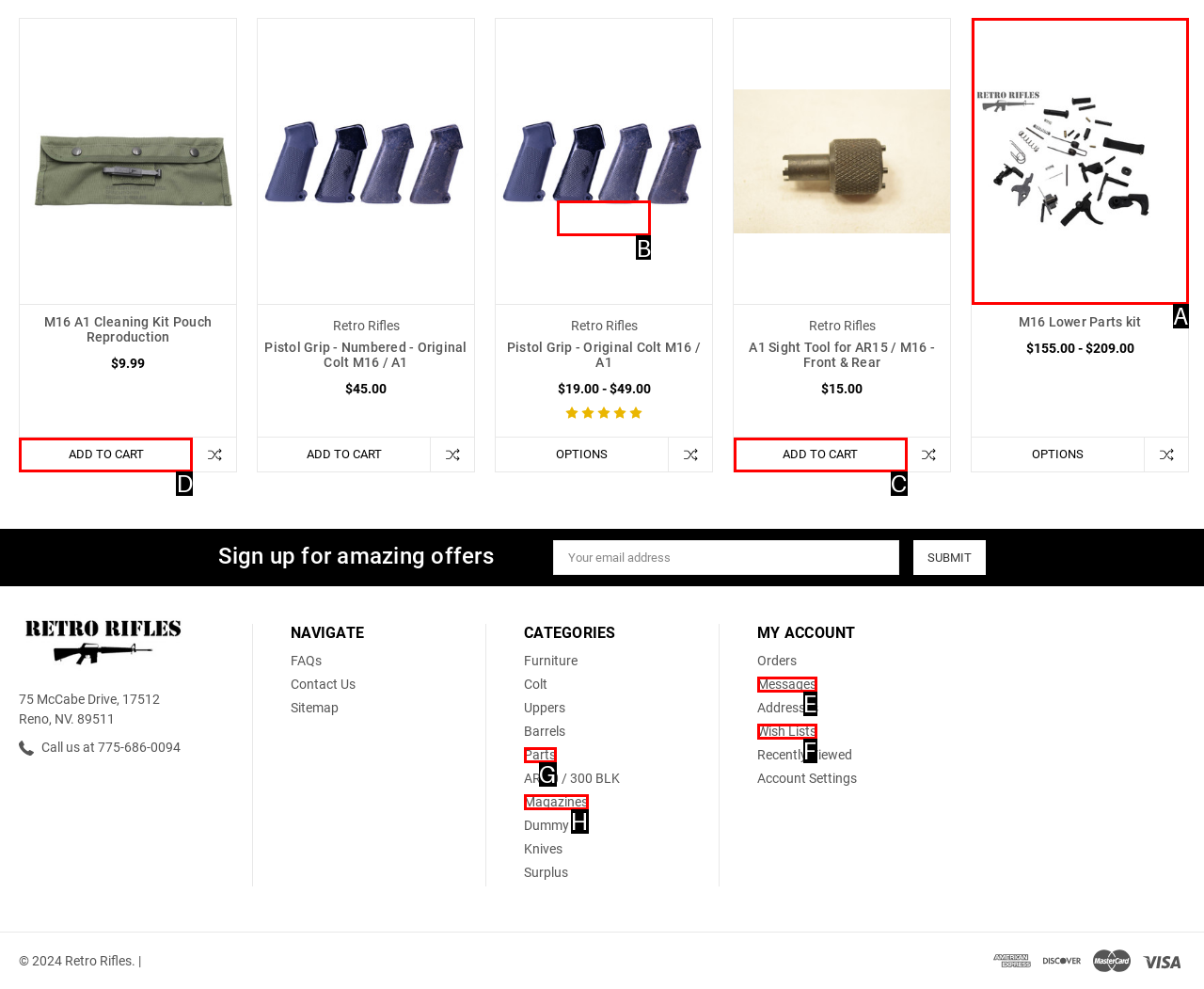Tell me which one HTML element I should click to complete the following task: Add M16 A1 Cleaning Kit Pouch Reproduction to cart Answer with the option's letter from the given choices directly.

D